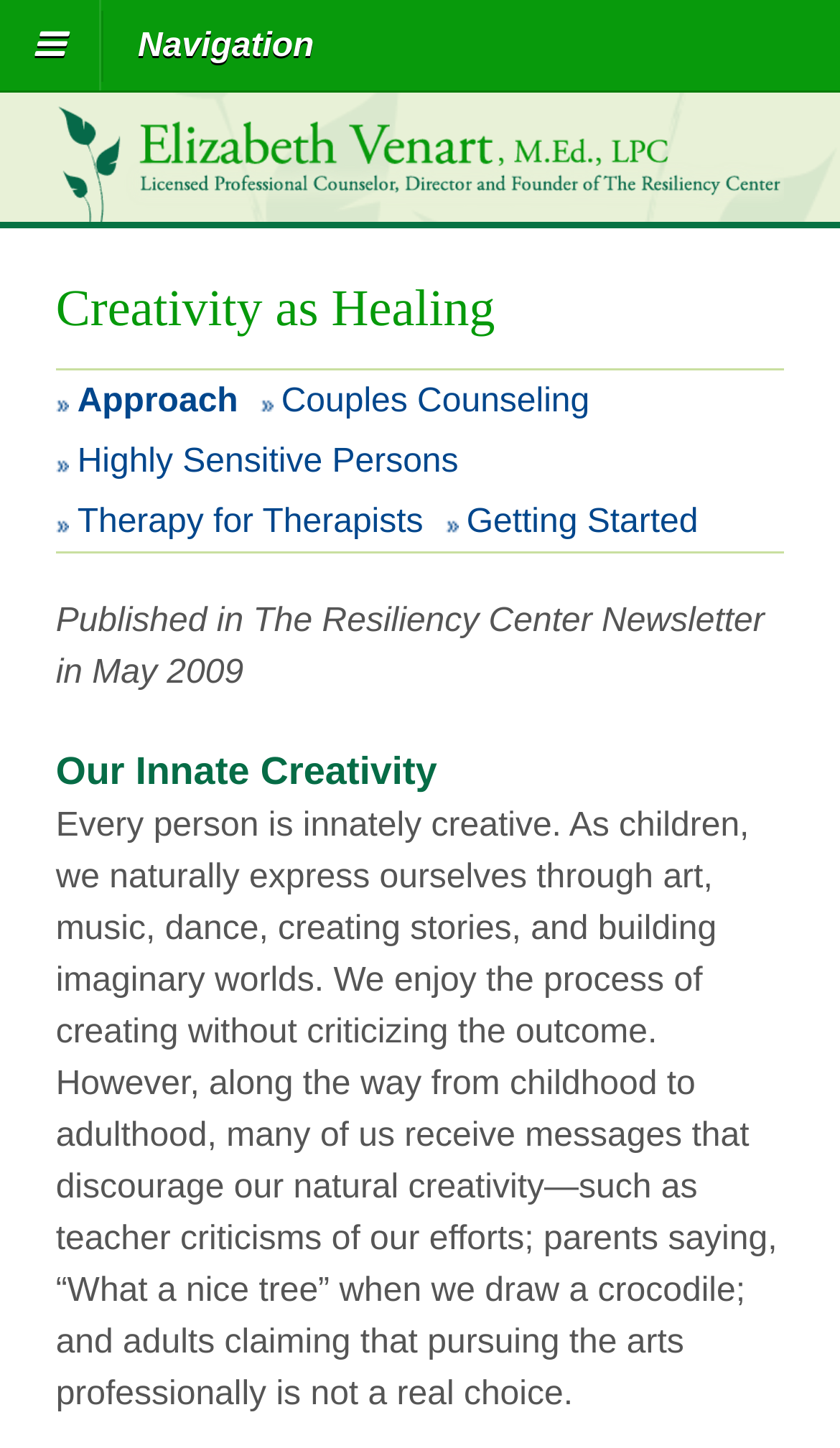Describe the entire webpage, focusing on both content and design.

The webpage is about Elizabeth Venart, a therapist, and her approach to creativity as healing. At the top left of the page, there is a navigation section with a heading and a link to "Navigation". Below this, there is a large heading "Creativity as Healing" and an image of Elizabeth Venart, M.Ed., LPC, which takes up most of the top section of the page.

Below the image, there are five links to different sections of the website, including "Approach", "Couples Counseling", "Highly Sensitive Persons", "Therapy for Therapists", and "Getting Started". These links are arranged horizontally, with the first three on the left and the last two on the right.

Underneath these links, there is a paragraph of text that mentions an article published in The Resiliency Center Newsletter in May 2009. This is followed by a heading "Our Innate Creativity" and a long paragraph of text that discusses how people are naturally creative as children, but may lose this creativity as they grow up due to criticism and discouragement from others. This paragraph takes up most of the bottom section of the page.